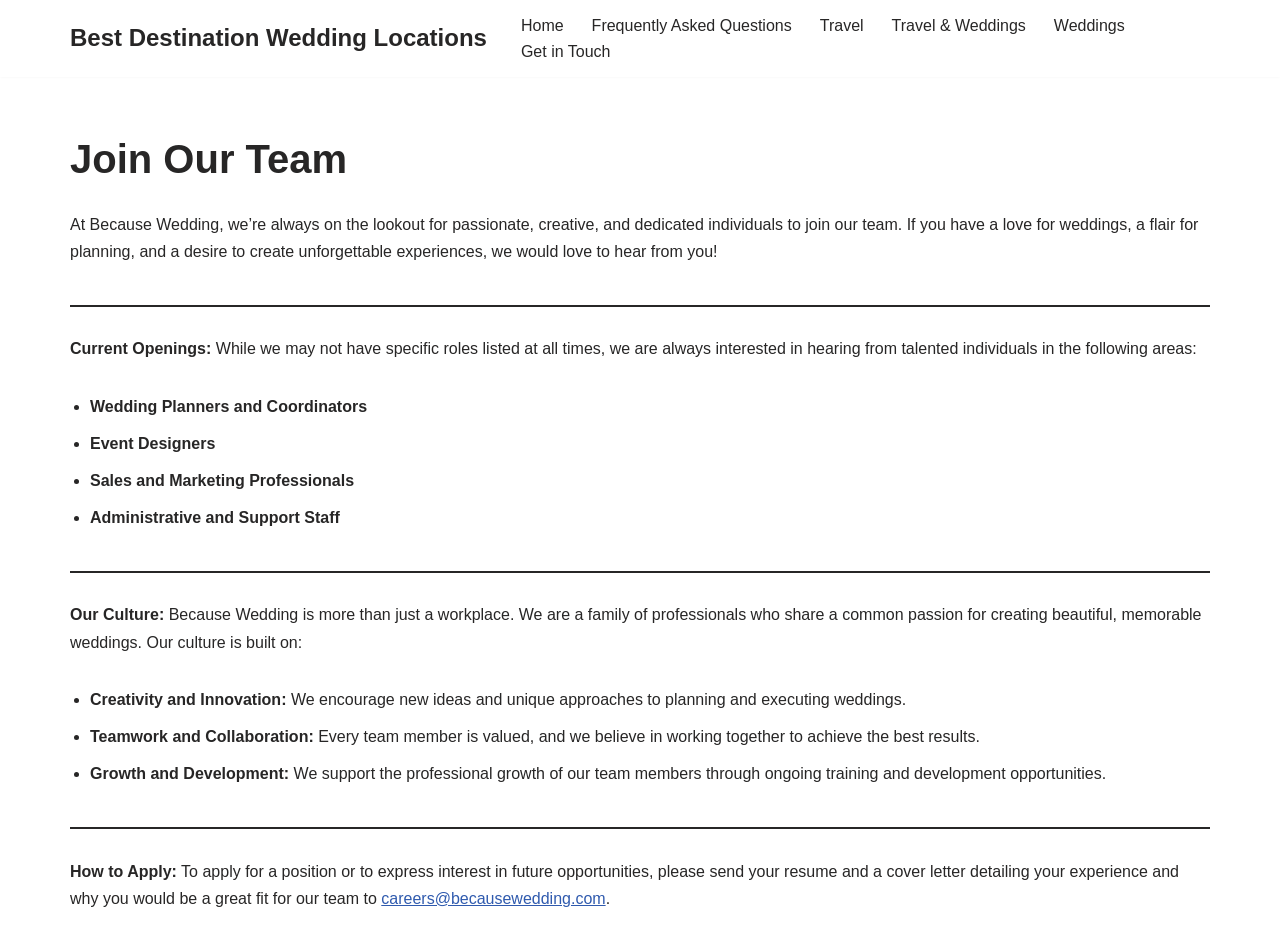Specify the bounding box coordinates of the area to click in order to execute this command: 'Click on 'Best Destination Wedding Locations''. The coordinates should consist of four float numbers ranging from 0 to 1, and should be formatted as [left, top, right, bottom].

[0.055, 0.019, 0.38, 0.062]